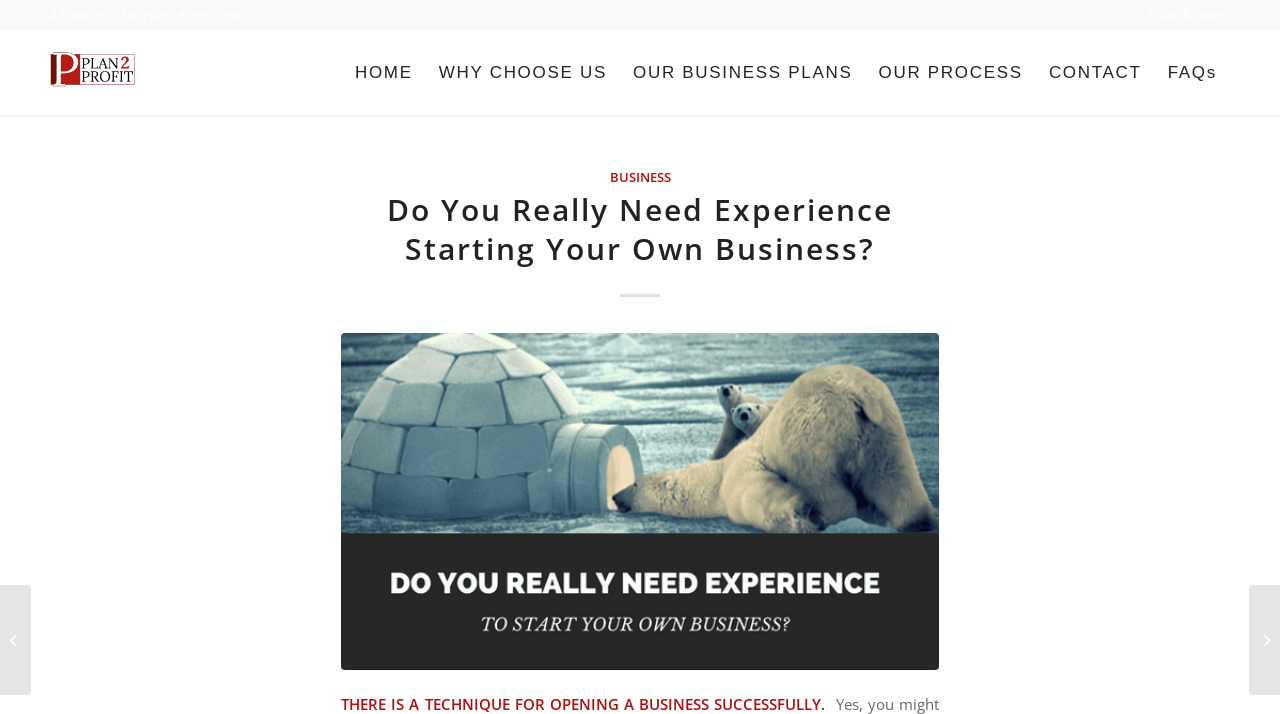Pinpoint the bounding box coordinates of the area that must be clicked to complete this instruction: "Click on Trust & Safety".

[0.889, 0.014, 0.961, 0.028]